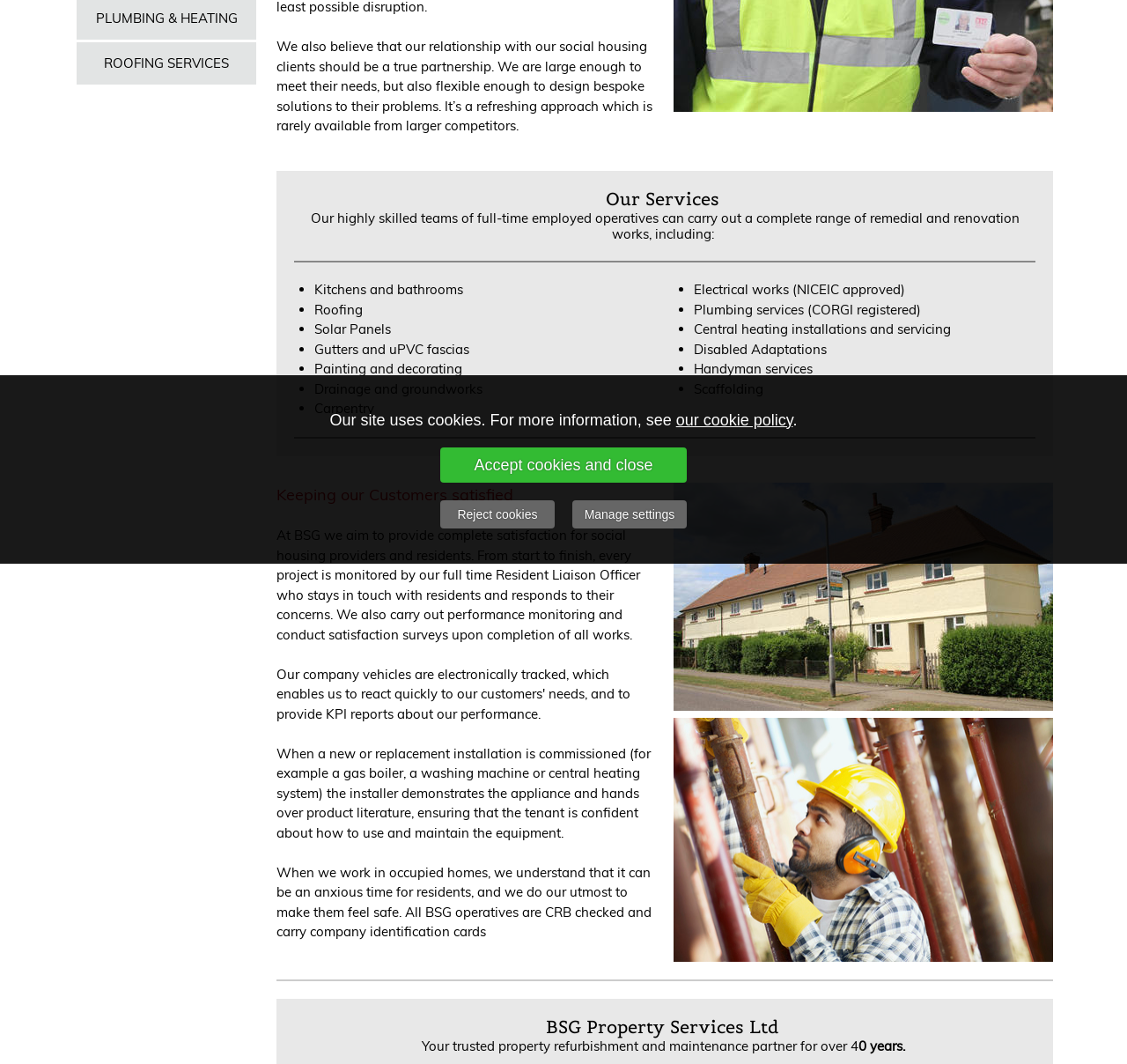Given the element description: "Accept cookies and close", predict the bounding box coordinates of this UI element. The coordinates must be four float numbers between 0 and 1, given as [left, top, right, bottom].

[0.391, 0.421, 0.609, 0.454]